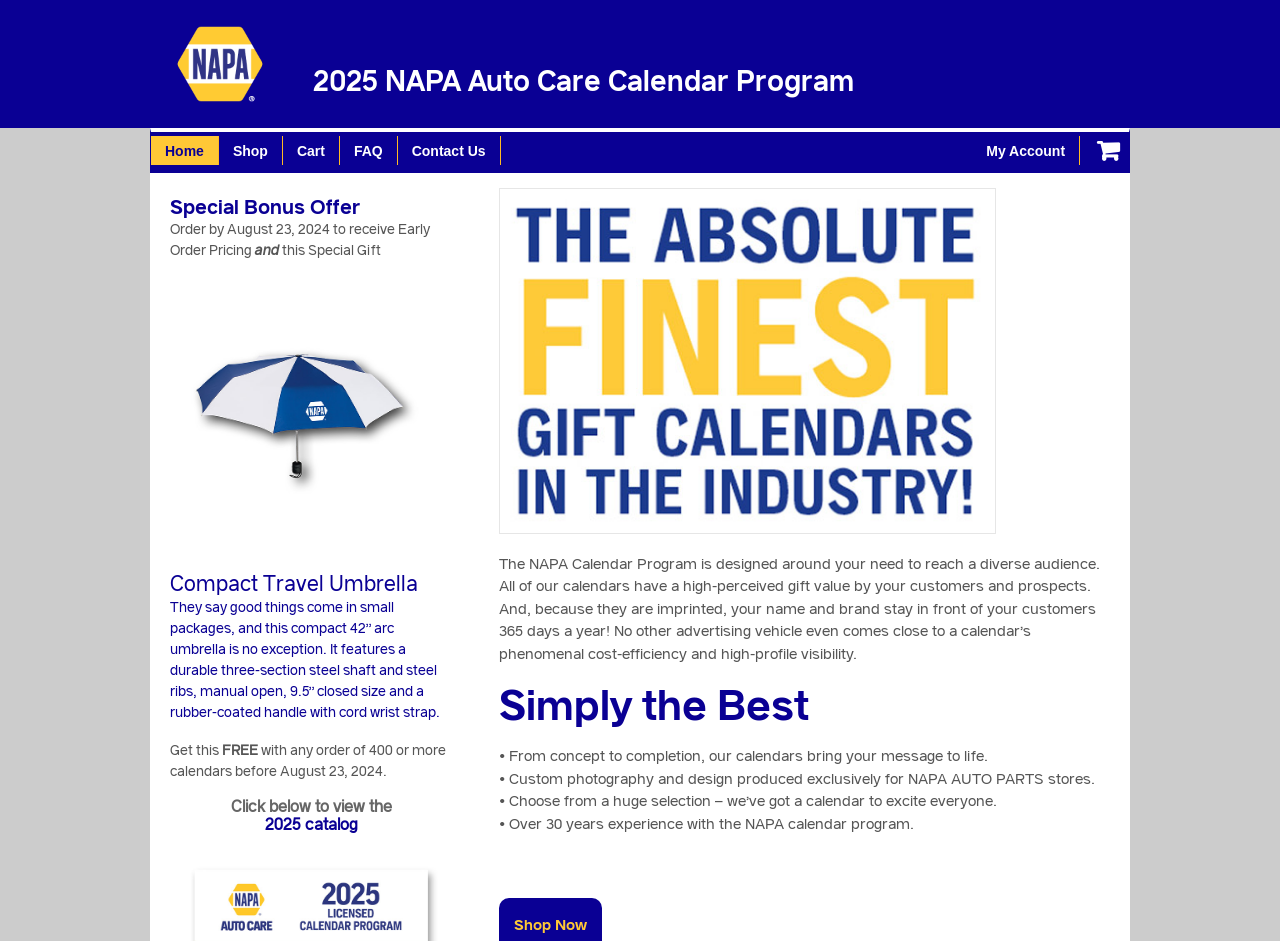What is the special gift for ordering 400 or more calendars?
From the screenshot, supply a one-word or short-phrase answer.

Compact Travel Umbrella